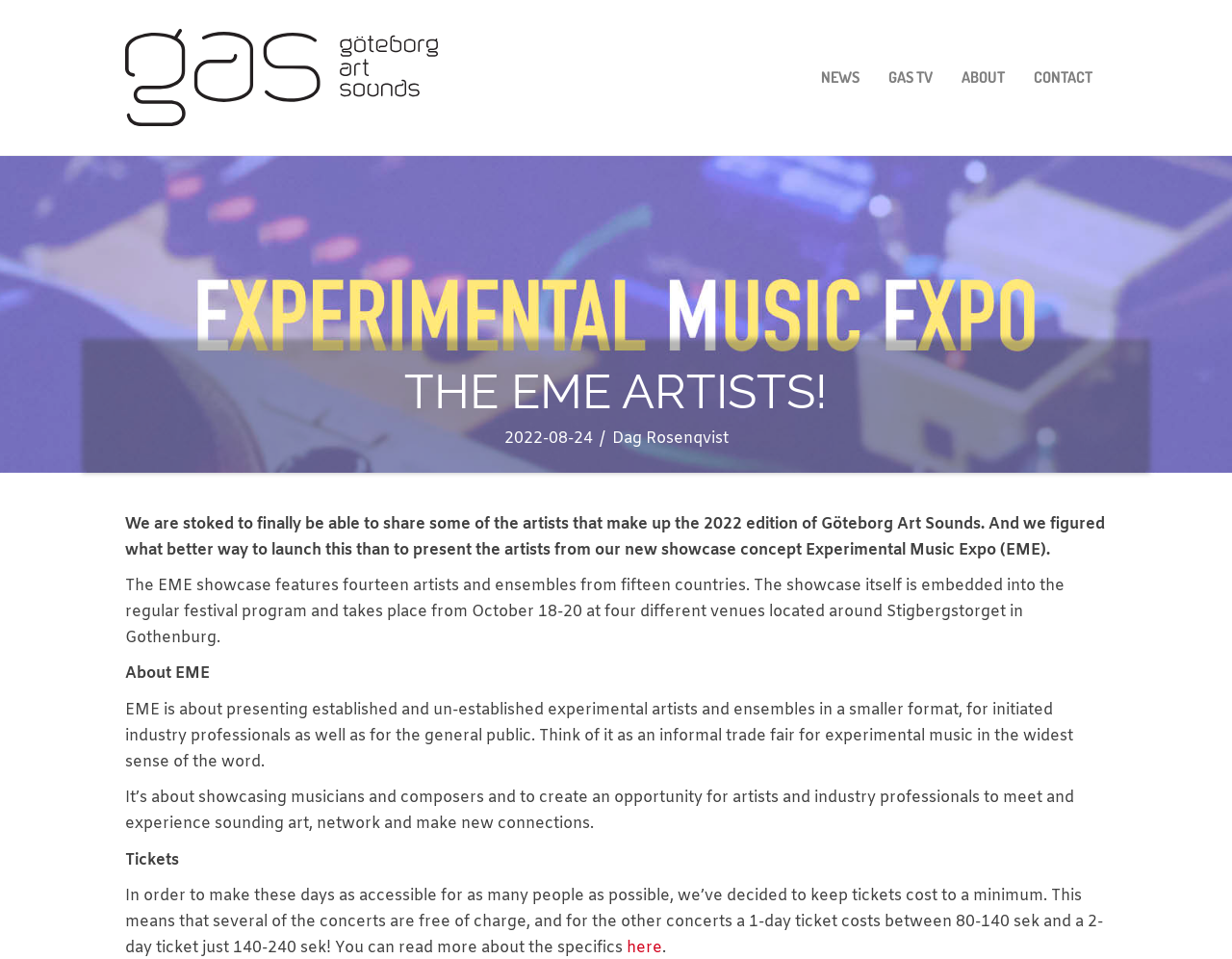What is the location of the festival?
Please provide a comprehensive and detailed answer to the question.

I determined the answer by reading the StaticText element that mentions the location of the festival, which states that it takes place at four different venues located around Stigbergstorget in Gothenburg.